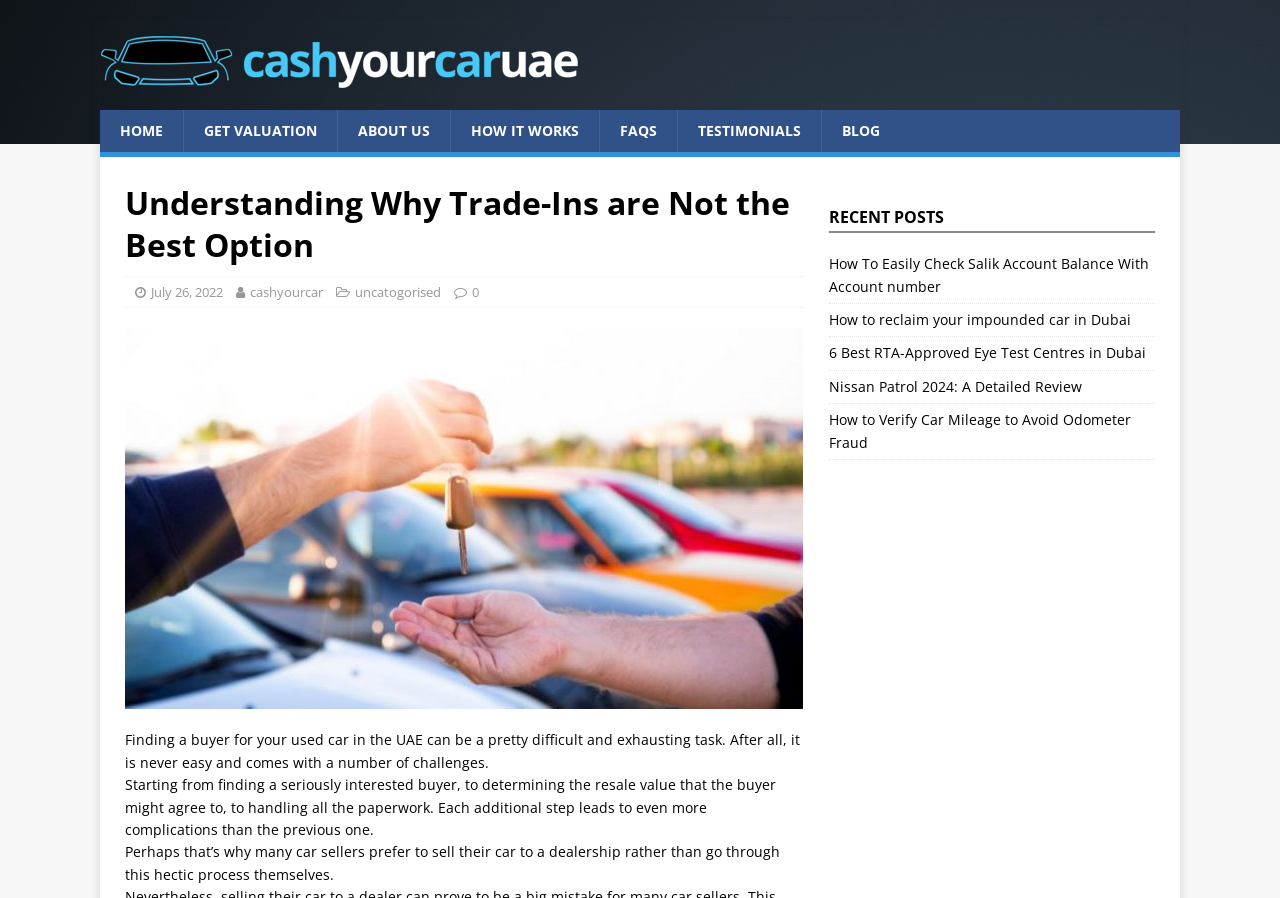Please specify the bounding box coordinates of the clickable region necessary for completing the following instruction: "click on get valuation". The coordinates must consist of four float numbers between 0 and 1, i.e., [left, top, right, bottom].

[0.143, 0.122, 0.263, 0.17]